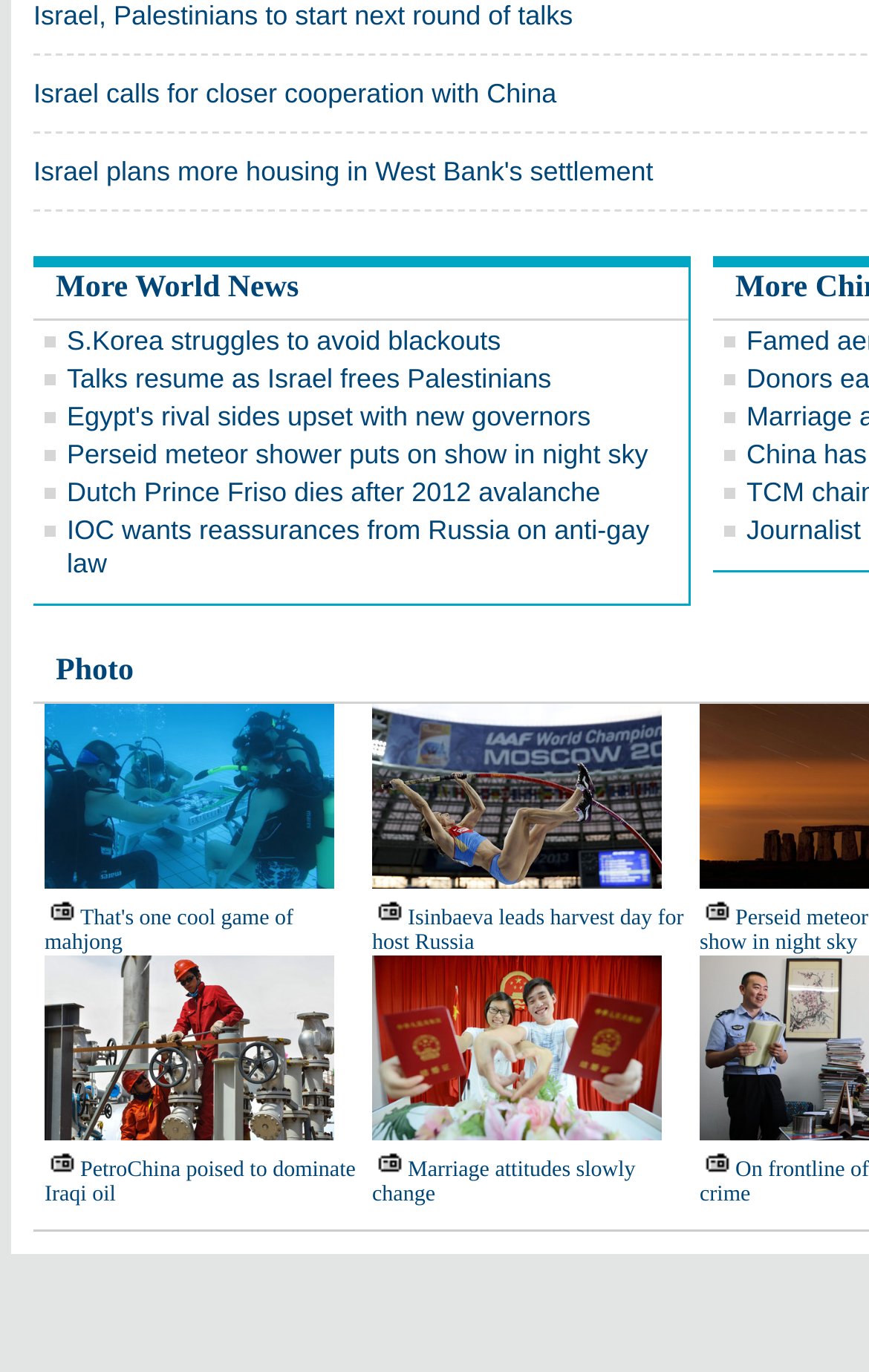Can you identify the bounding box coordinates of the clickable region needed to carry out this instruction: 'Read about PetroChina and Iraqi oil'? The coordinates should be four float numbers within the range of 0 to 1, stated as [left, top, right, bottom].

[0.051, 0.844, 0.409, 0.88]